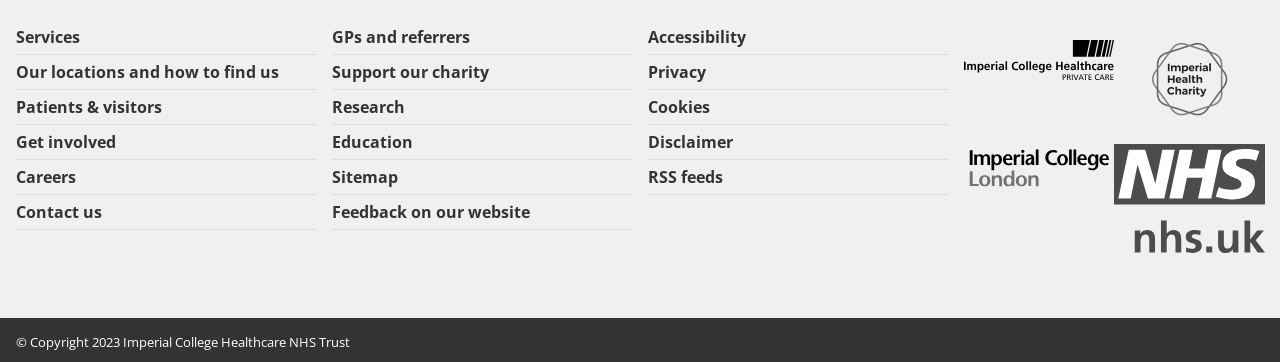Using the provided element description: "Feedback on our website", determine the bounding box coordinates of the corresponding UI element in the screenshot.

[0.259, 0.539, 0.494, 0.633]